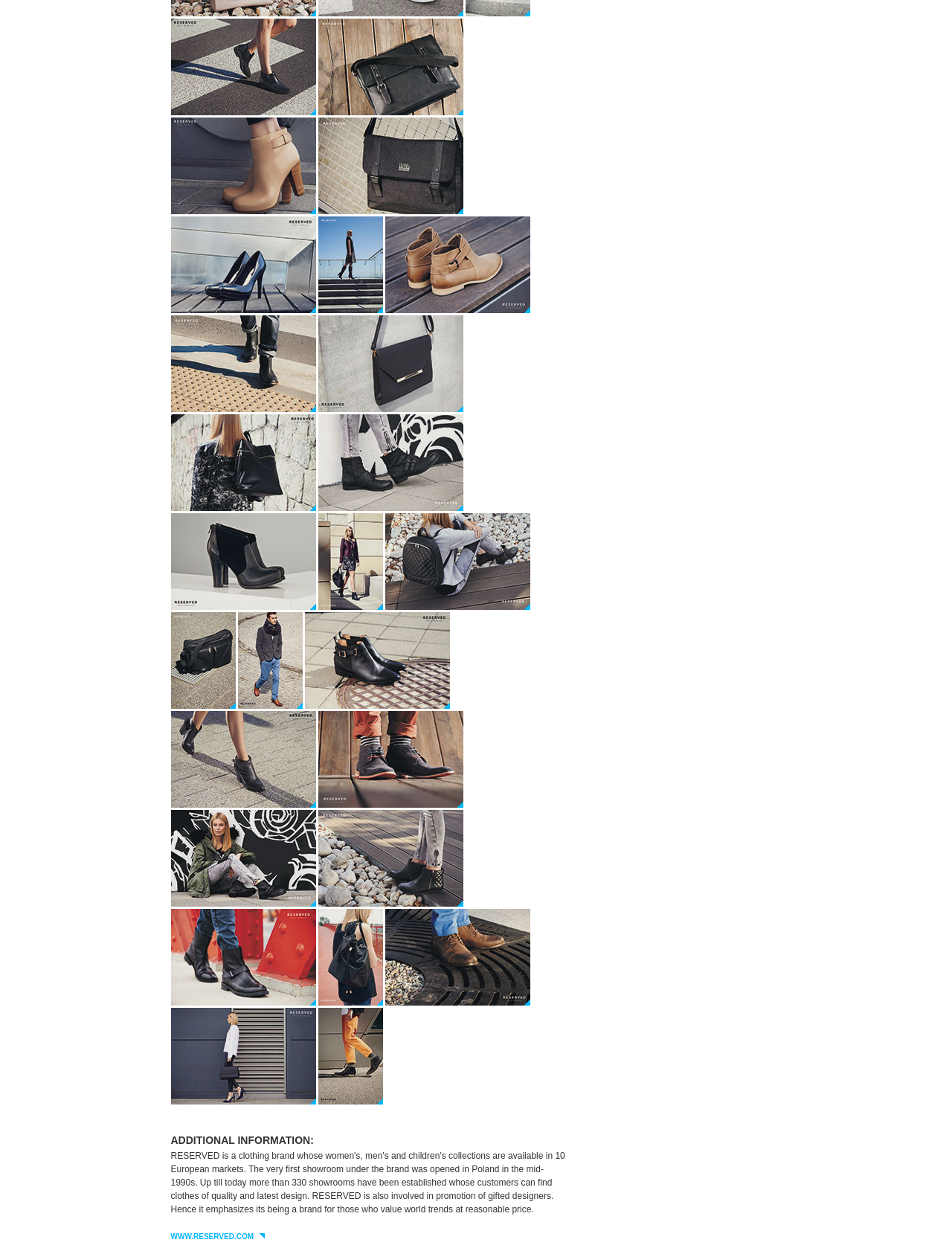Use a single word or phrase to answer the question:
Are there any images on this page?

Yes